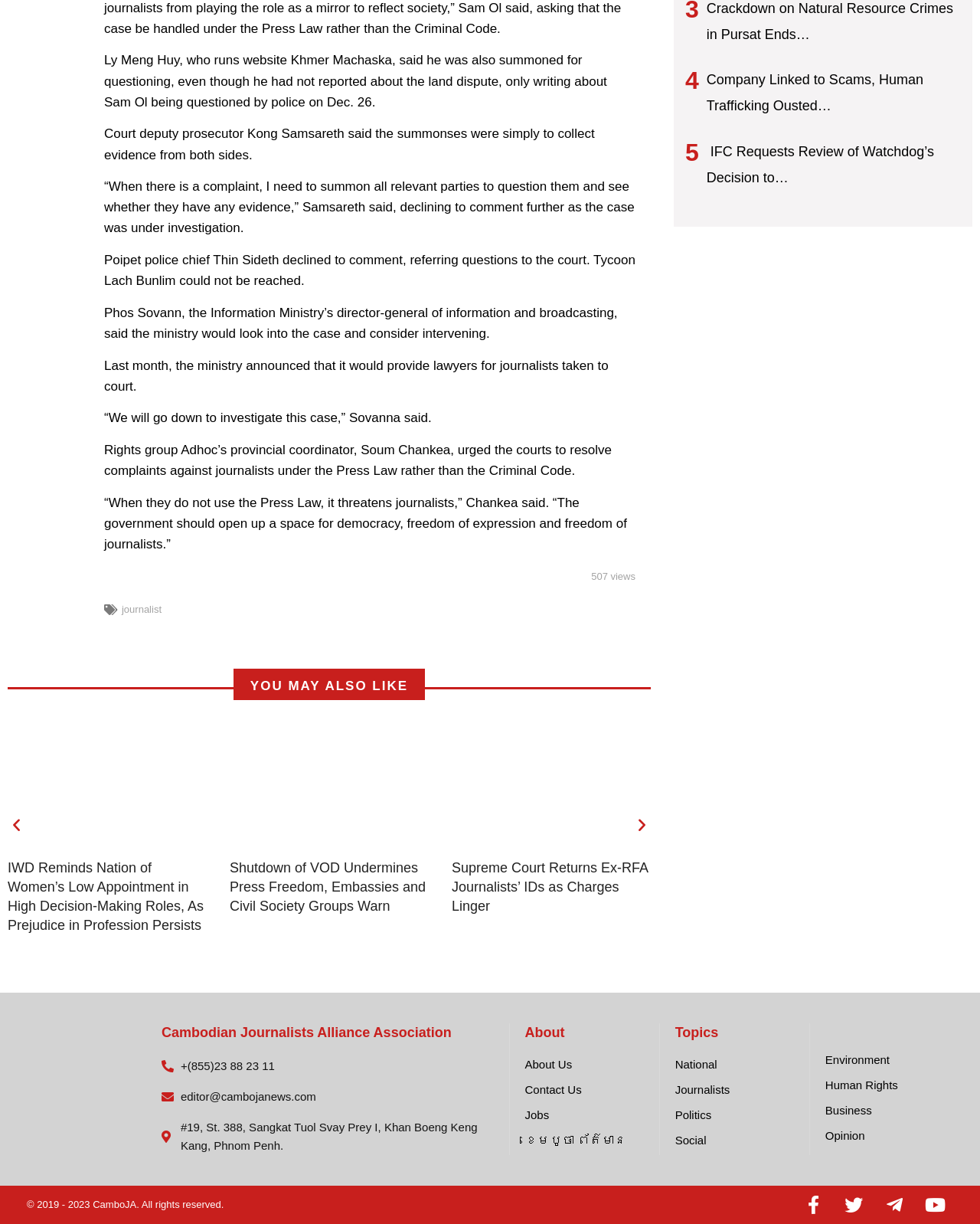Please respond to the question using a single word or phrase:
What is the name of the organization that is mentioned in the footer section?

Cambodian Journalists Alliance Association